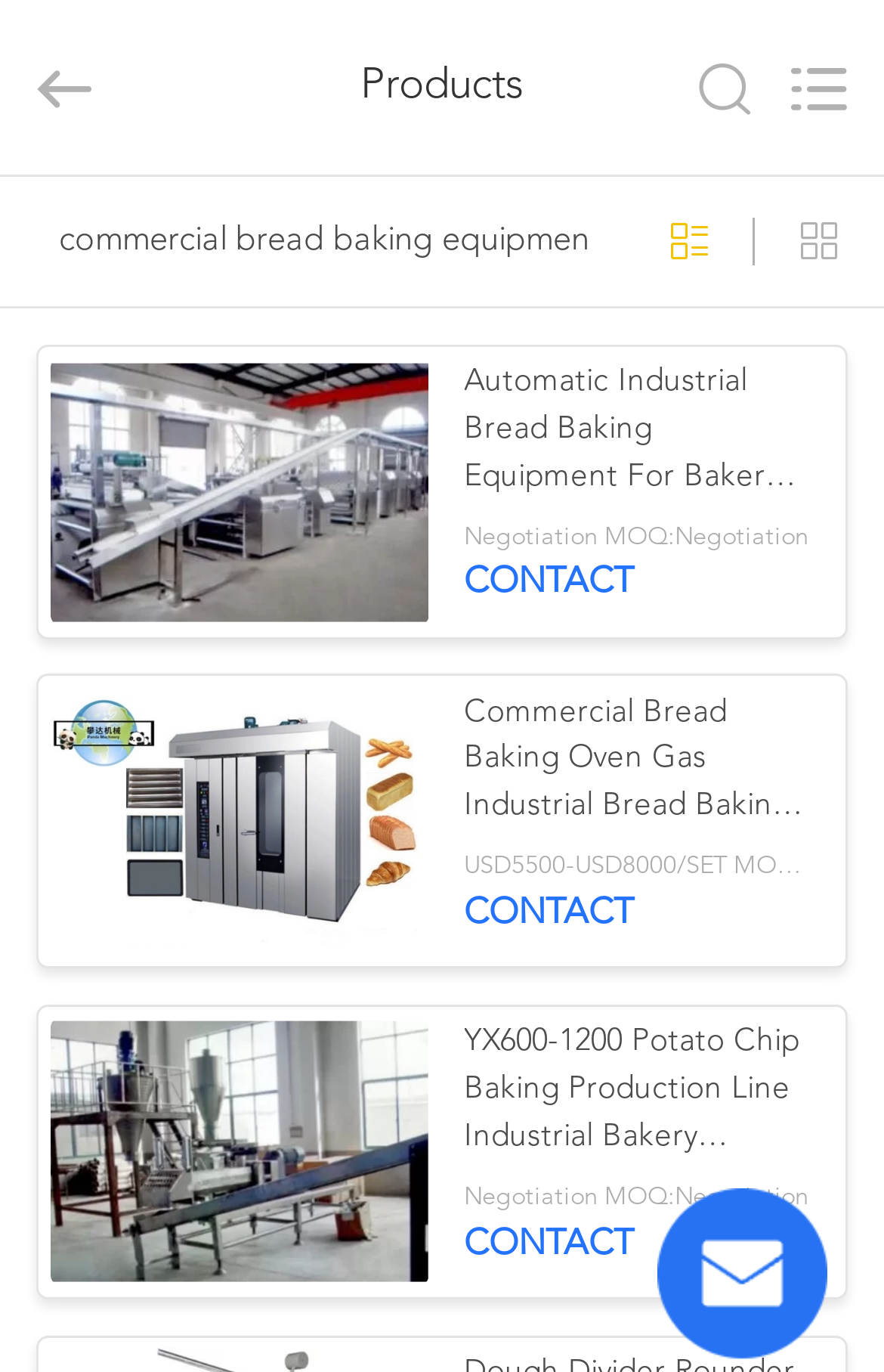Locate and provide the bounding box coordinates for the HTML element that matches this description: "name="search" placeholder="Search what you want"".

[0.0, 0.0, 0.88, 0.129]